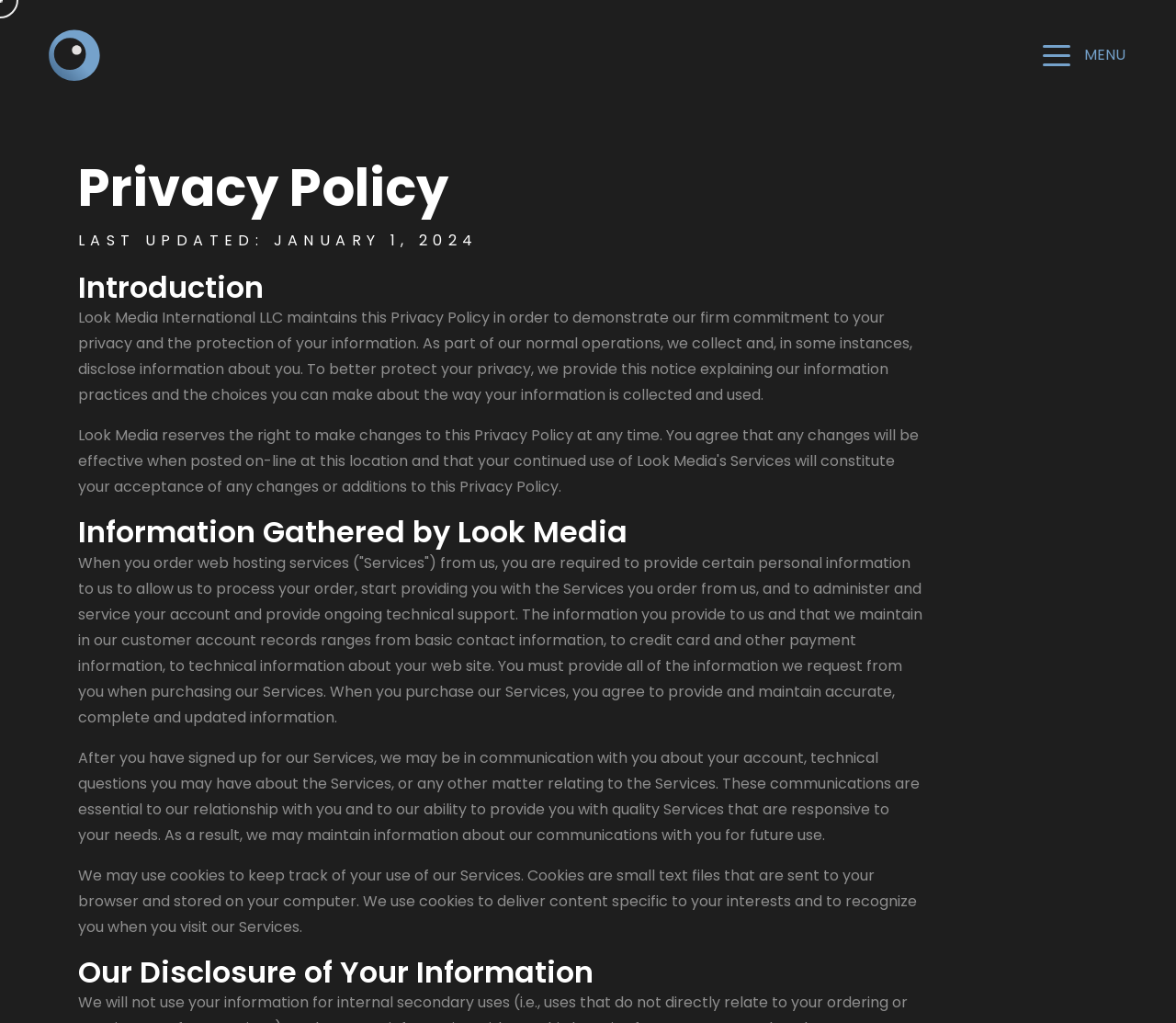Write an elaborate caption that captures the essence of the webpage.

The webpage is about LOOK media, a digital agency based in Kansas City, offering various services such as video production, corporate branding, website design, and development. 

At the top left corner, there is a LOOK media logo, which is an image. Next to it, there are three static text elements: "MENU", "OPEN", and "CLOSE". 

Below the logo, there are four figures, each containing an image and a figcaption. The images are related to cinematography, branding, digital marketing, and website design, respectively. Each figcaption has a heading and a link with the same text as the image description. 

On the right side of the page, there are five links: "Home", "Inquiries", "Careers", "Support", and three social media links represented by icons. 

The main content of the page is about the privacy policy of LOOK media. There is a heading "Privacy Policy" at the top, followed by a static text "LAST UPDATED: JANUARY 1, 2024". 

Below the heading, there is a section "Introduction" that explains the purpose of the privacy policy. The text describes how LOOK media collects and discloses information about users as part of their normal operations. 

The next section is "Information Gathered by Look Media", which explains the types of personal information collected from users when they order web hosting services. This includes basic contact information, payment information, and technical information about their website. 

The following sections continue to explain how LOOK media uses and discloses user information, including communication about their account and services, and the use of cookies to track user behavior.